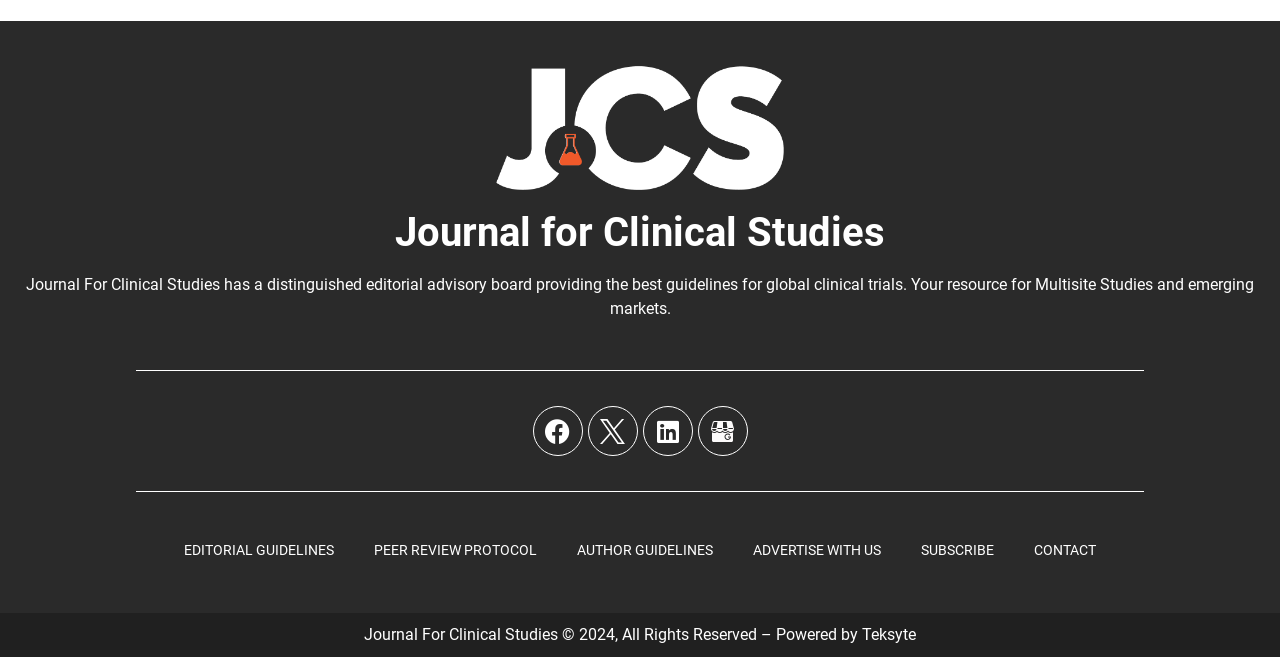Please specify the bounding box coordinates of the area that should be clicked to accomplish the following instruction: "Read the editorial guidelines". The coordinates should consist of four float numbers between 0 and 1, i.e., [left, top, right, bottom].

[0.128, 0.802, 0.277, 0.872]